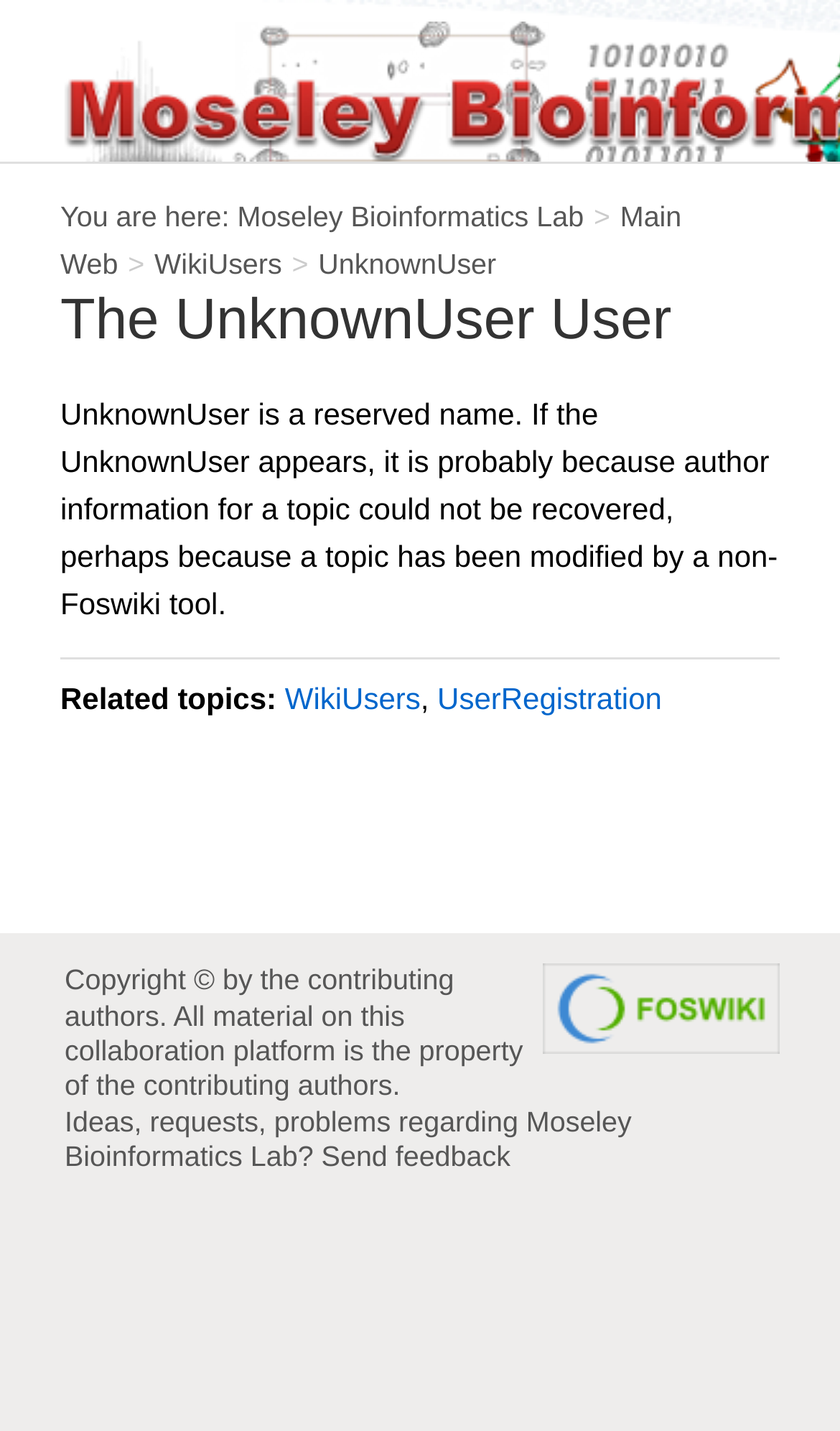Find the bounding box coordinates for the element that must be clicked to complete the instruction: "send feedback". The coordinates should be four float numbers between 0 and 1, indicated as [left, top, right, bottom].

[0.383, 0.797, 0.608, 0.82]